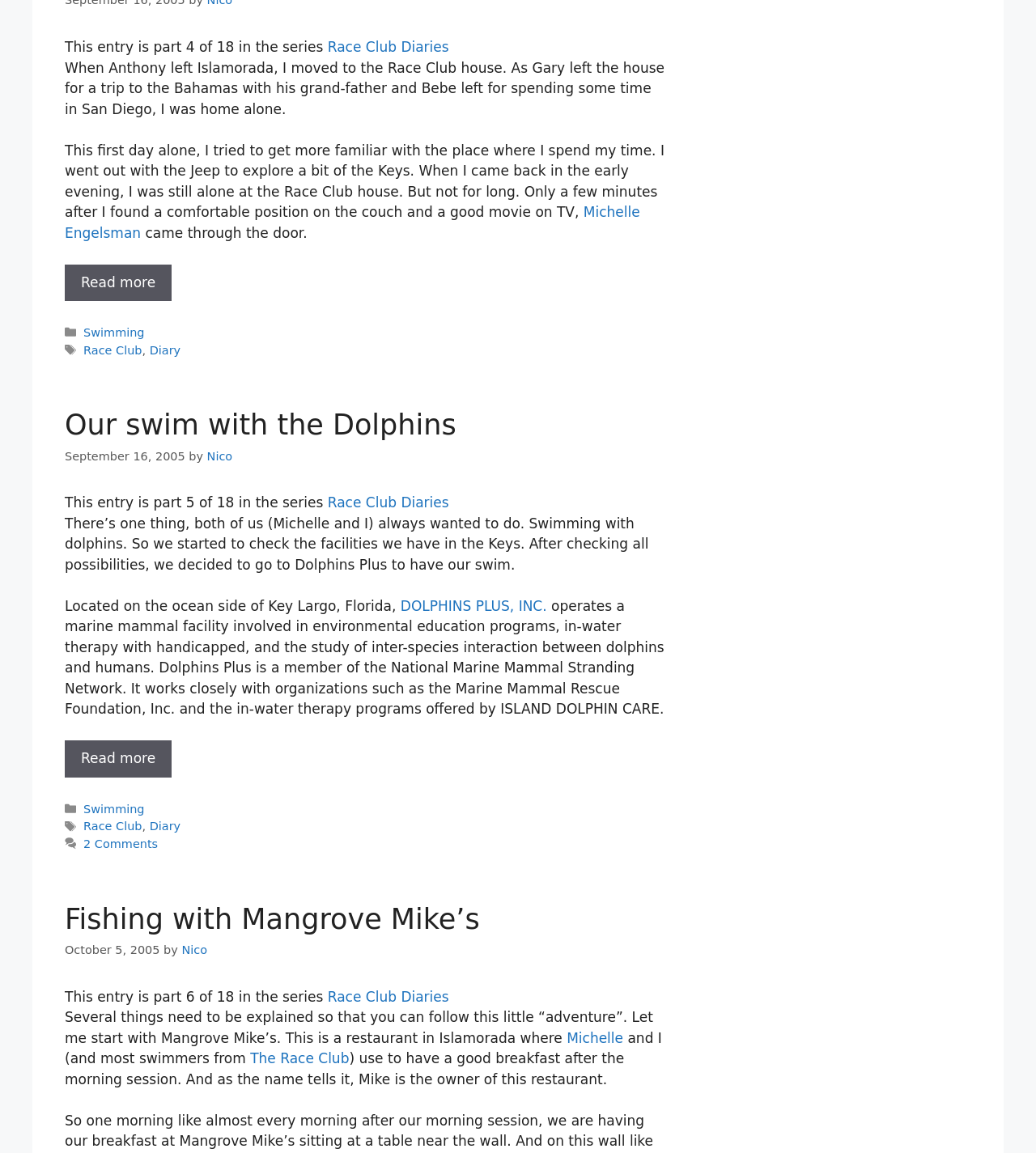Please determine the bounding box coordinates of the element's region to click for the following instruction: "View the post by Nico".

[0.2, 0.39, 0.224, 0.401]